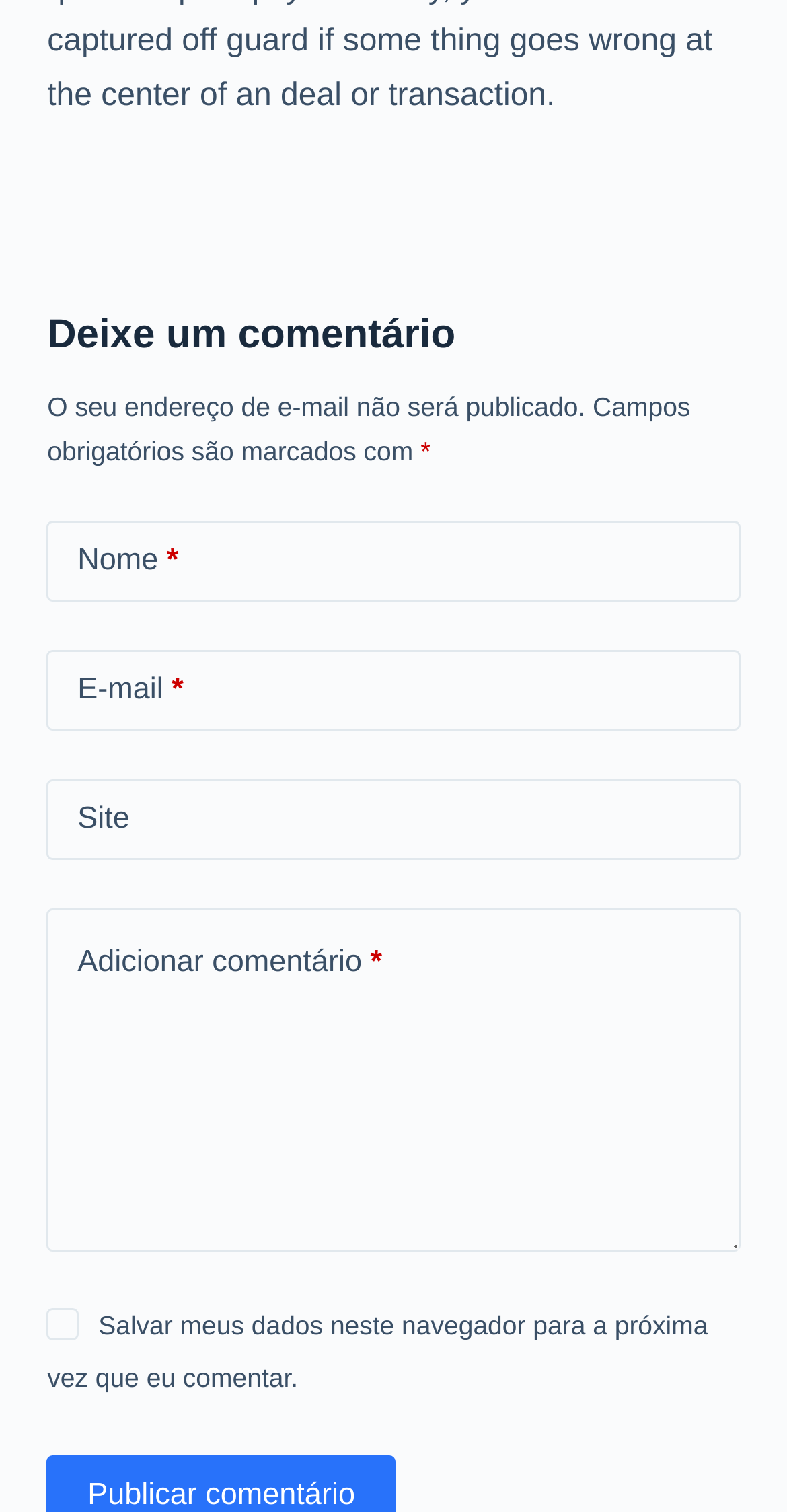Give a short answer to this question using one word or a phrase:
What is the purpose of the checkbox?

Save browser data